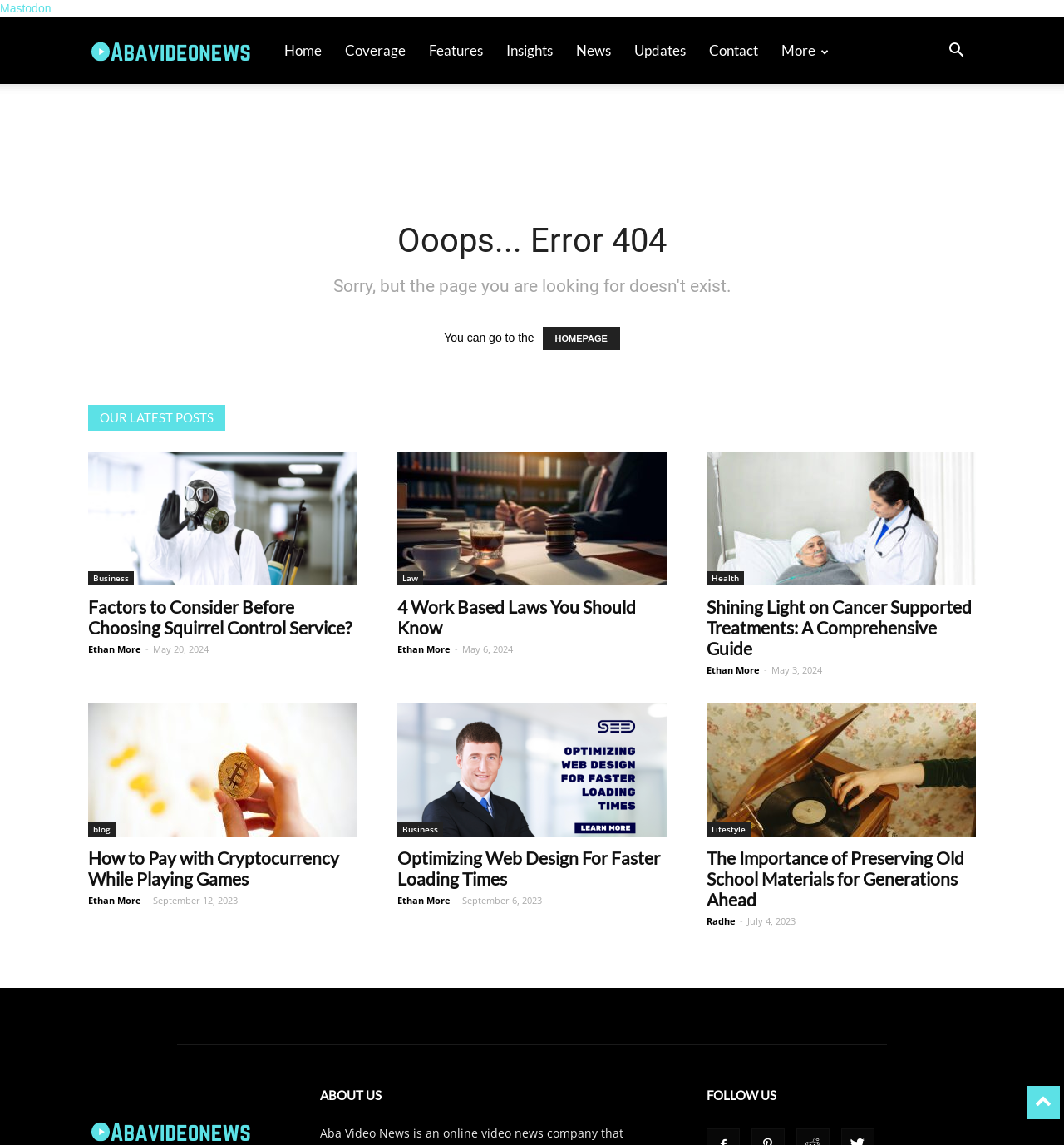Can you specify the bounding box coordinates of the area that needs to be clicked to fulfill the following instruction: "go to homepage"?

[0.256, 0.015, 0.313, 0.073]